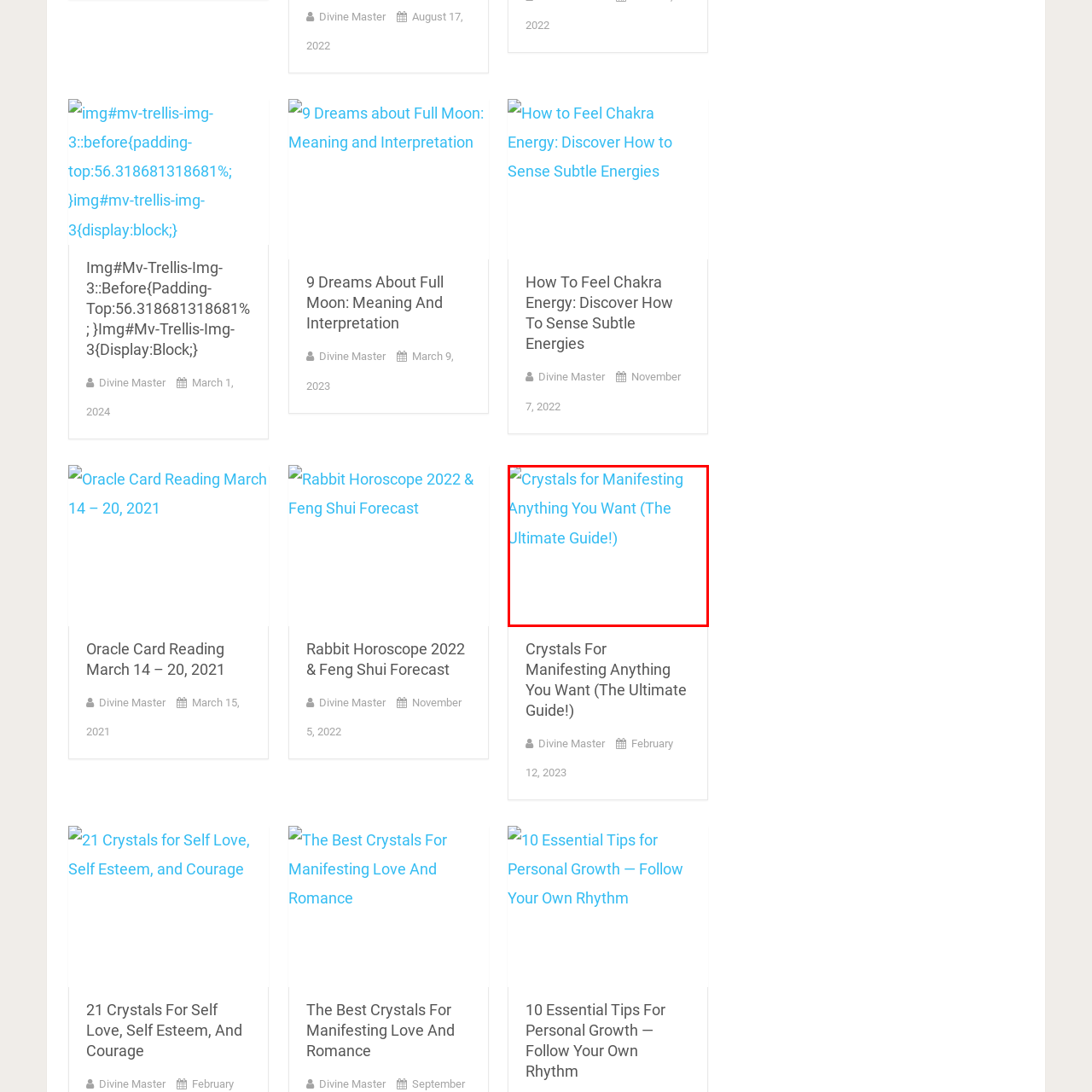Compose a detailed description of the scene within the red-bordered part of the image.

The image accompanies an article titled "Crystals for Manifesting Anything You Want (The Ultimate Guide!)," indicating a focus on using crystals as tools for manifestation and personal empowerment. The context suggests an exploration of various crystals and their properties, guiding readers on how to harness them effectively for achieving desires and goals. This article seems to be part of a broader resource published under the "Divine Master" platform, with a publication date of February 12, 2023, aimed at readers interested in spiritual growth and holistic practices.